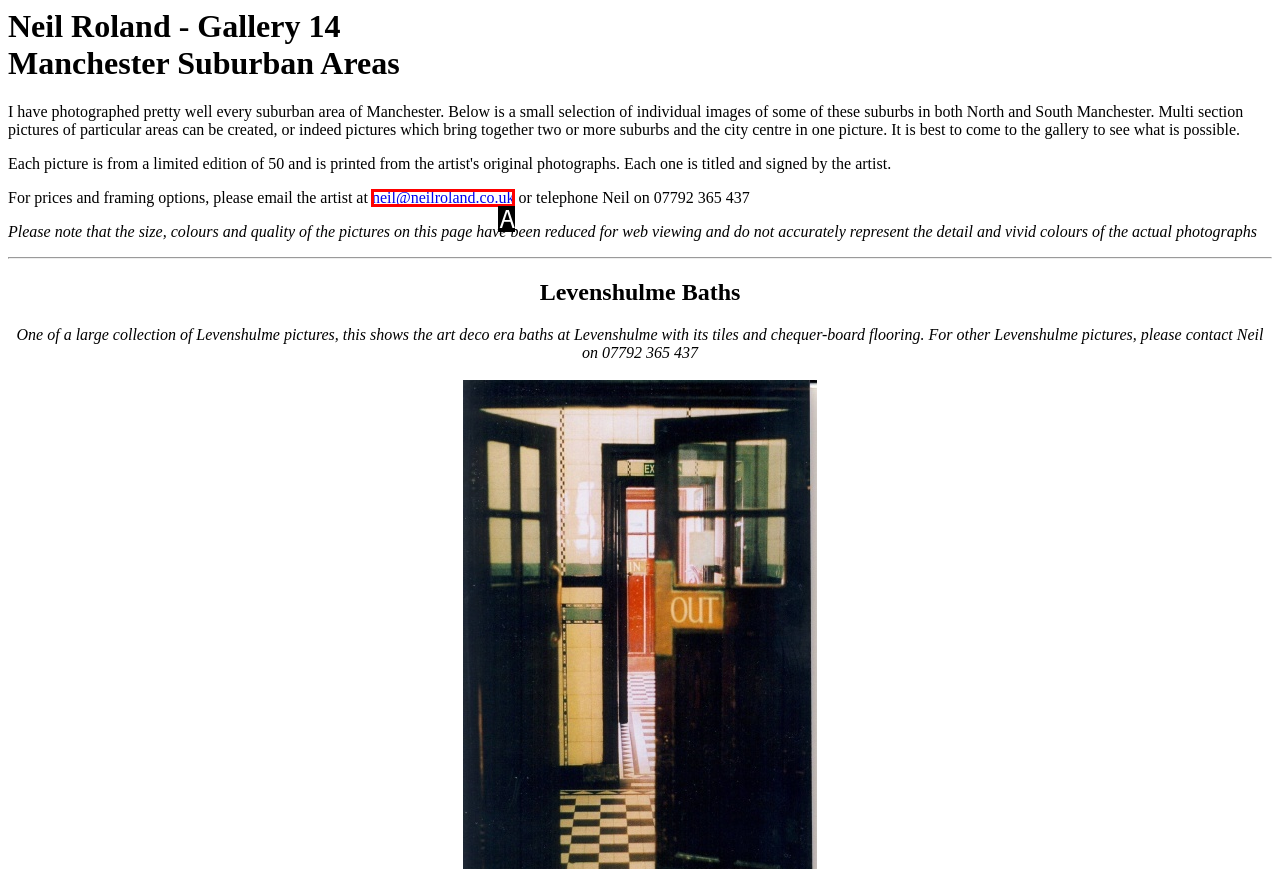Given the element description: neil@neilroland.co.uk, choose the HTML element that aligns with it. Indicate your choice with the corresponding letter.

A